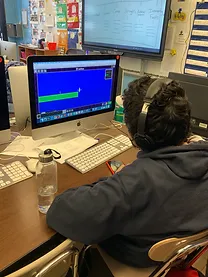Give a meticulous account of what the image depicts.

In a vibrant classroom setting, a young student is deeply engaged in building a video game on a computer. Clad in a navy blue hoodie, he wears headphones and focuses intently on the screen, which displays a bright blue interface with colorful graphics. The workspace is equipped with a sleek iMac, and nearby, a water bottle sits on the table, indicating a space designed for comfort and concentration. Various educational materials and posters decorate the walls in the background, highlighting the tech-savvy environment that supports creative learning in areas like coding and robotics. This moment captures the essence of modern STEM education, where students harness technology to bring their imaginations to life.